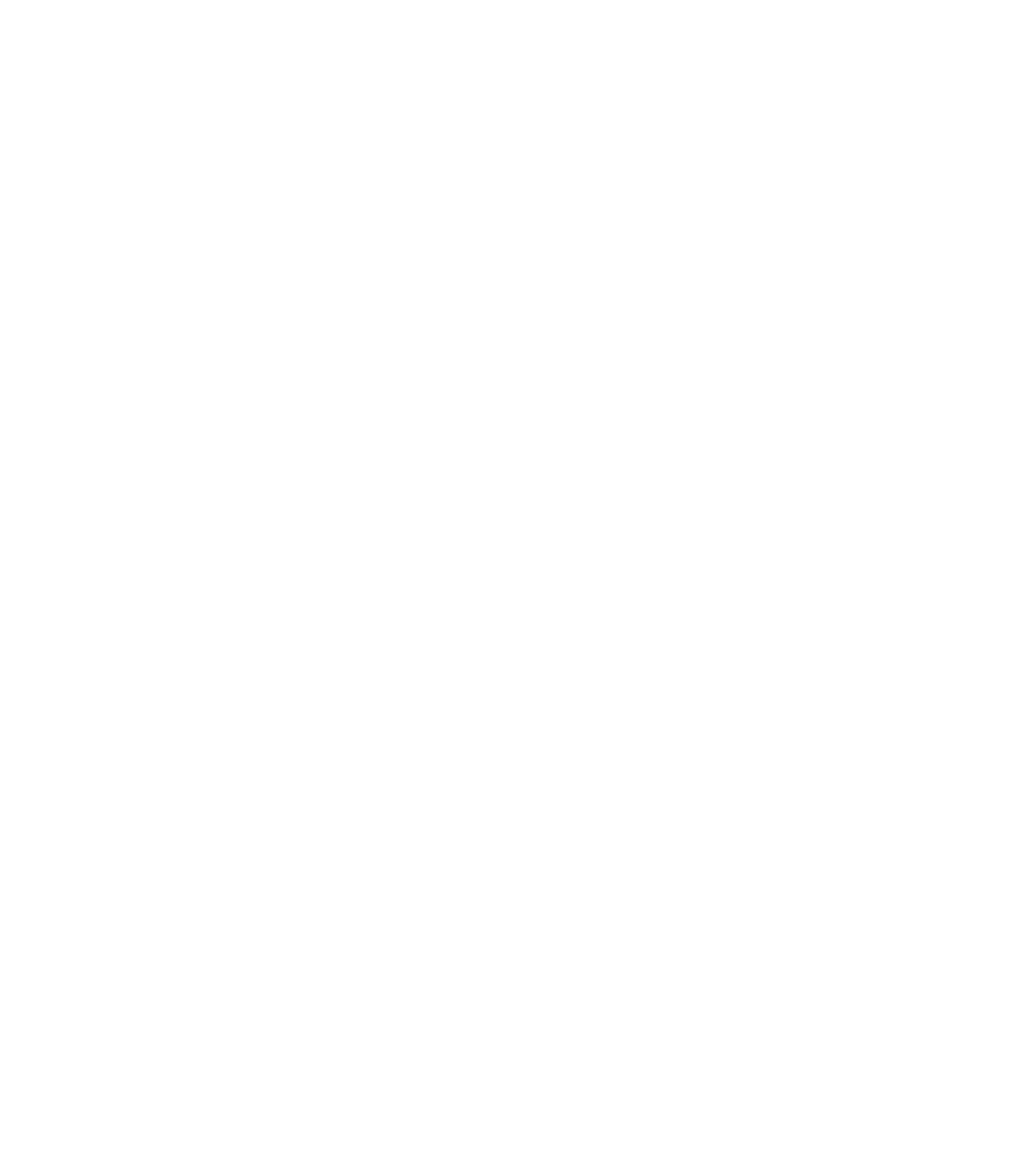Find the bounding box coordinates of the area to click in order to follow the instruction: "Explore Potternewton Locksmith".

[0.095, 0.172, 0.238, 0.186]